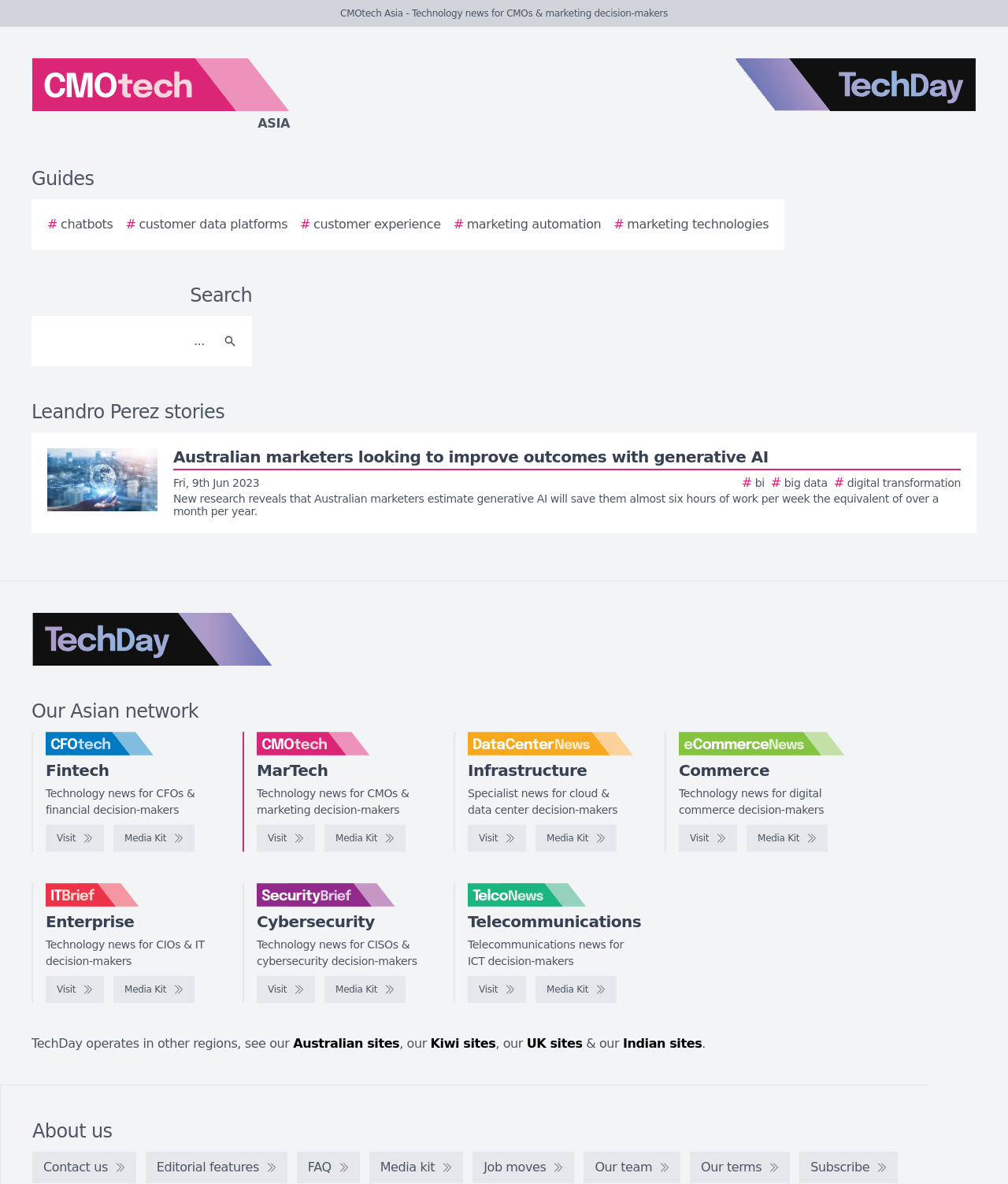Give a detailed overview of the webpage's appearance and contents.

This webpage is a list of all Leandro Perez stories on CMOtech Asia, a technology news website for CMOs and marketing decision-makers. At the top, there is a logo of CMOtech Asia, accompanied by a link to the website's homepage. Below the logo, there are several links to guides, including chatbots, customer data platforms, customer experience, marketing automation, and marketing technologies.

On the top-right corner, there is a search bar with a search button. Below the search bar, there is a main section that displays a list of stories. The first story is about Australian marketers looking to improve outcomes with generative AI, accompanied by a story image. 

On the left side of the webpage, there are several logos and links to other websites, including TechDay, CFOtech, CMOtech, DataCenterNews, eCommerceNews, IT Brief, SecurityBrief, and TelcoNews. Each logo is accompanied by a brief description of the website and a link to visit the website. There are also links to media kits for each website.

At the bottom of the webpage, there is a text that says "TechDay operates in other regions, see our Australian sites" with a link to the Australian sites.